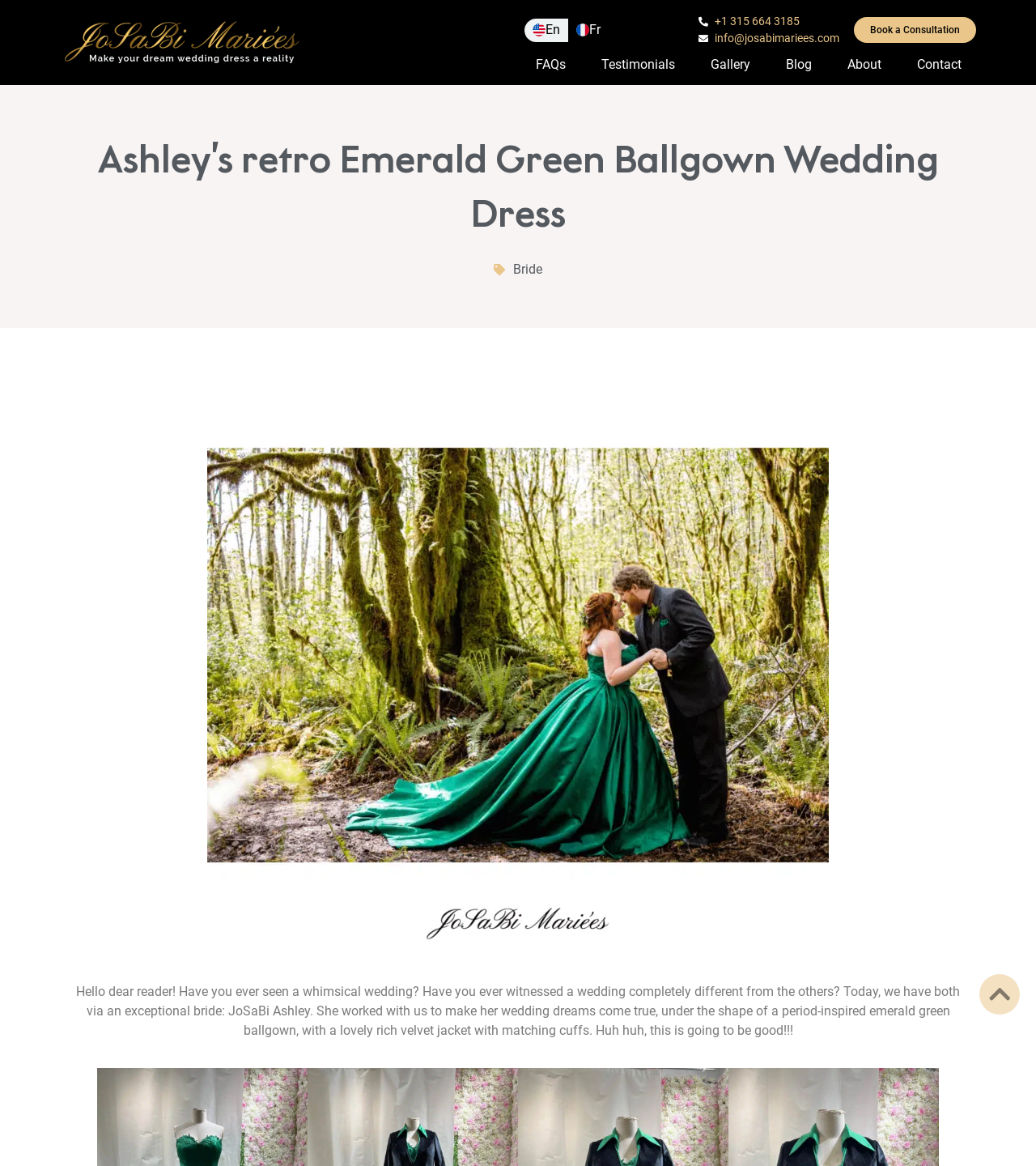Determine the bounding box for the HTML element described here: "Book a Consultation". The coordinates should be given as [left, top, right, bottom] with each number being a float between 0 and 1.

[0.824, 0.015, 0.942, 0.037]